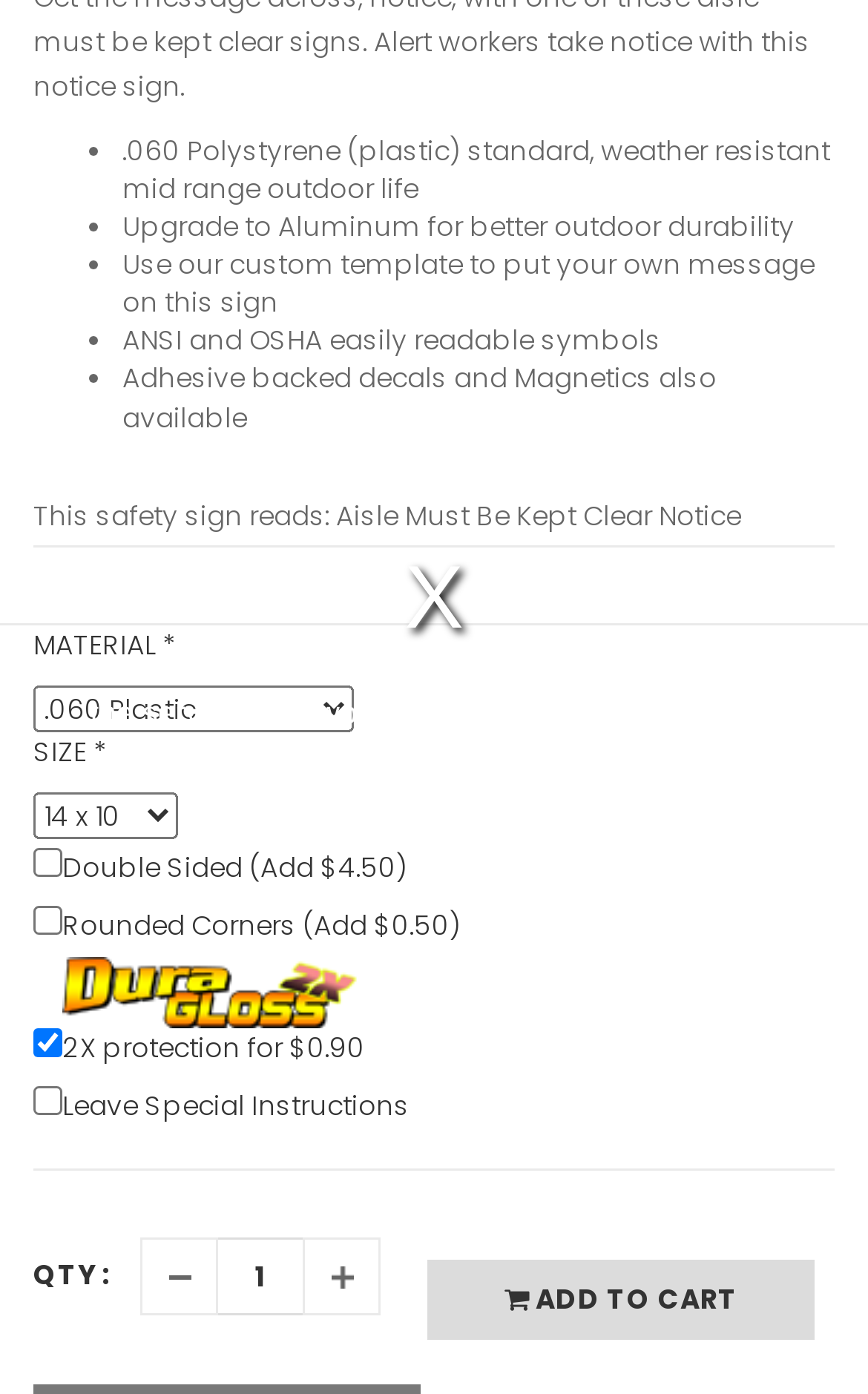Provide your answer in one word or a succinct phrase for the question: 
What is the purpose of the 'Double Sided' option?

Add $4.50